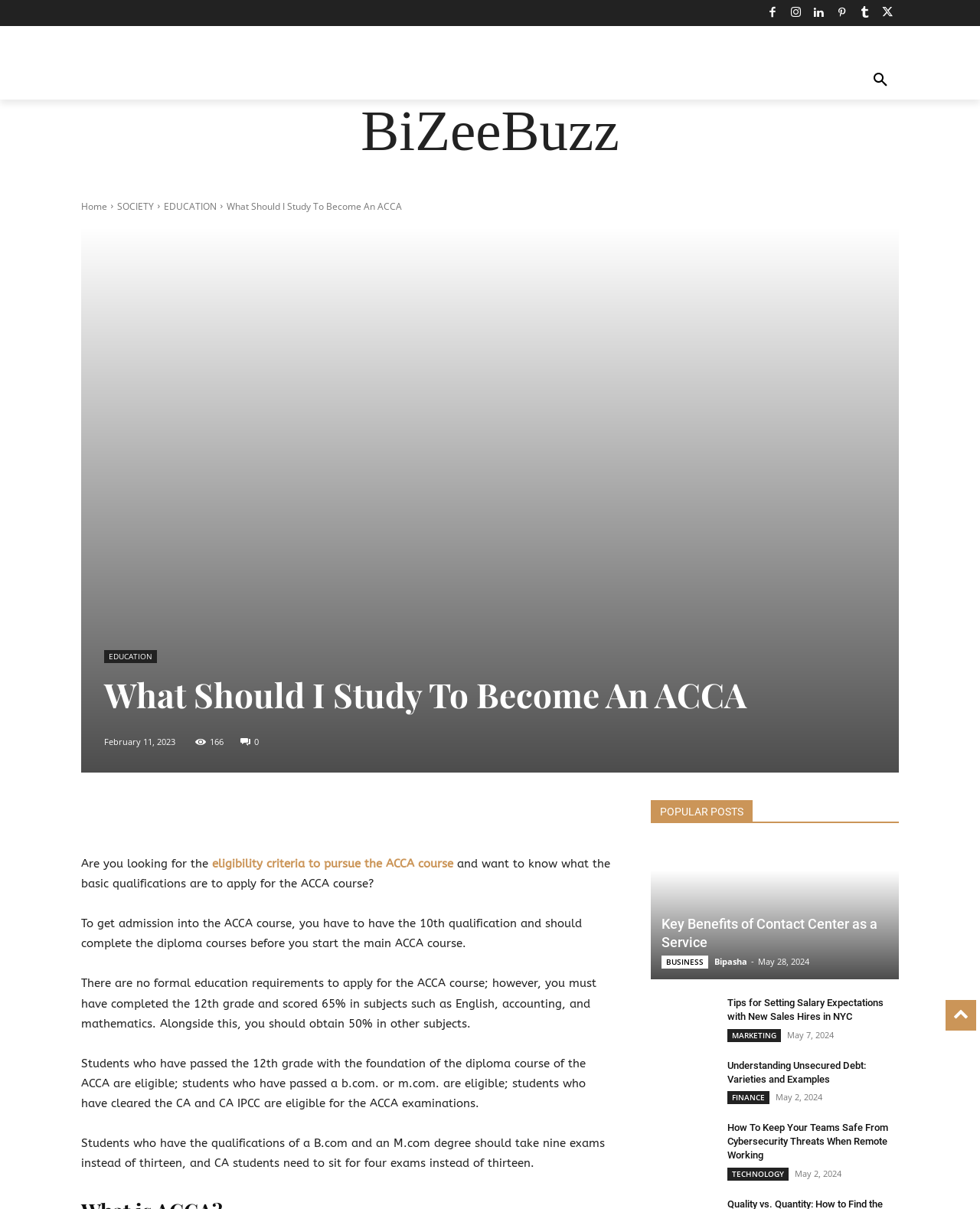Can you specify the bounding box coordinates for the region that should be clicked to fulfill this instruction: "Click on the 'Search' button".

[0.88, 0.052, 0.917, 0.082]